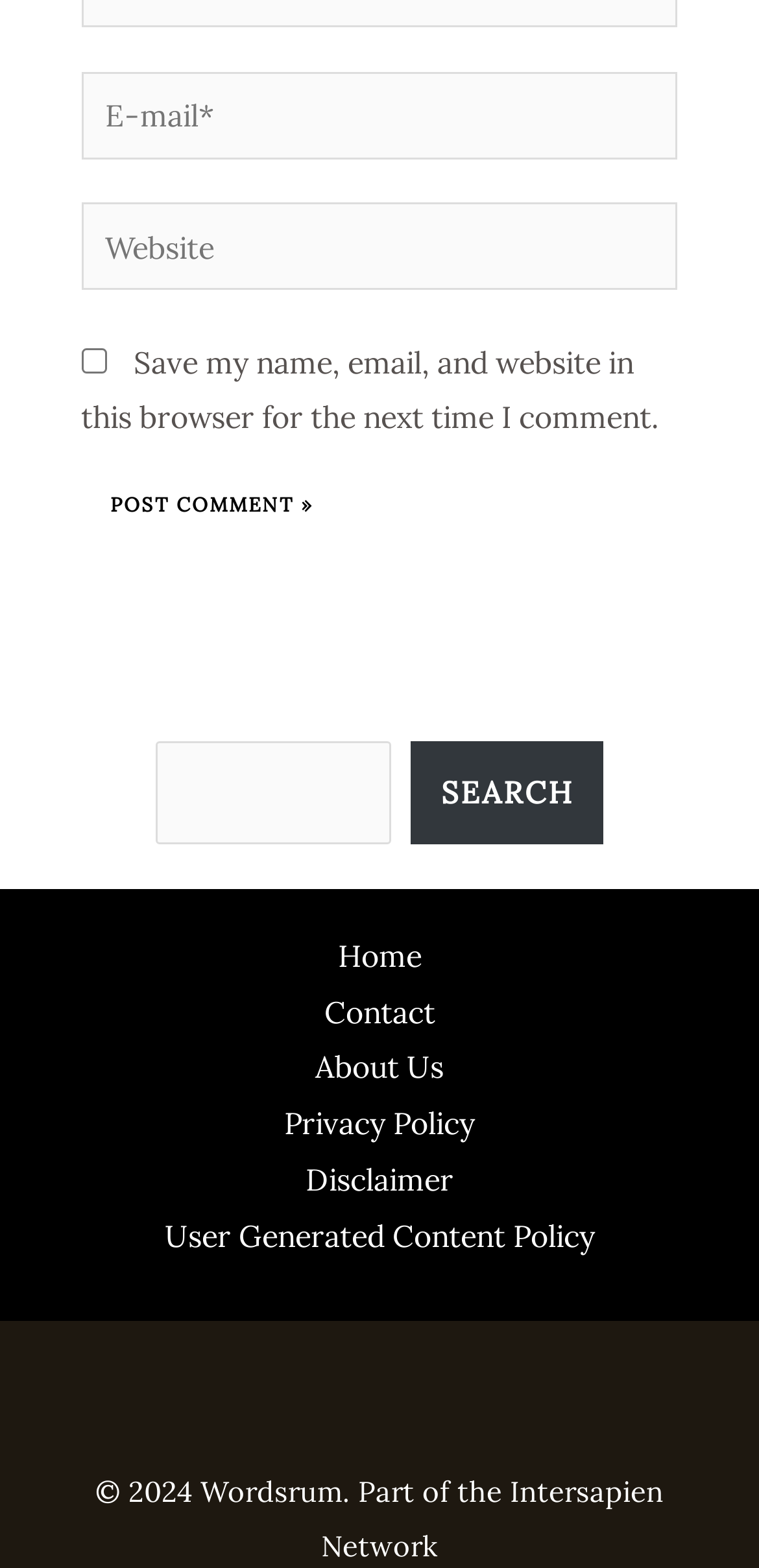Use the details in the image to answer the question thoroughly: 
What is the label of the first text box?

The first text box has a label 'E-mail*' which is indicated by the StaticText element with ID 690 and bounding box coordinates [0.104, 0.049, 0.201, 0.11].